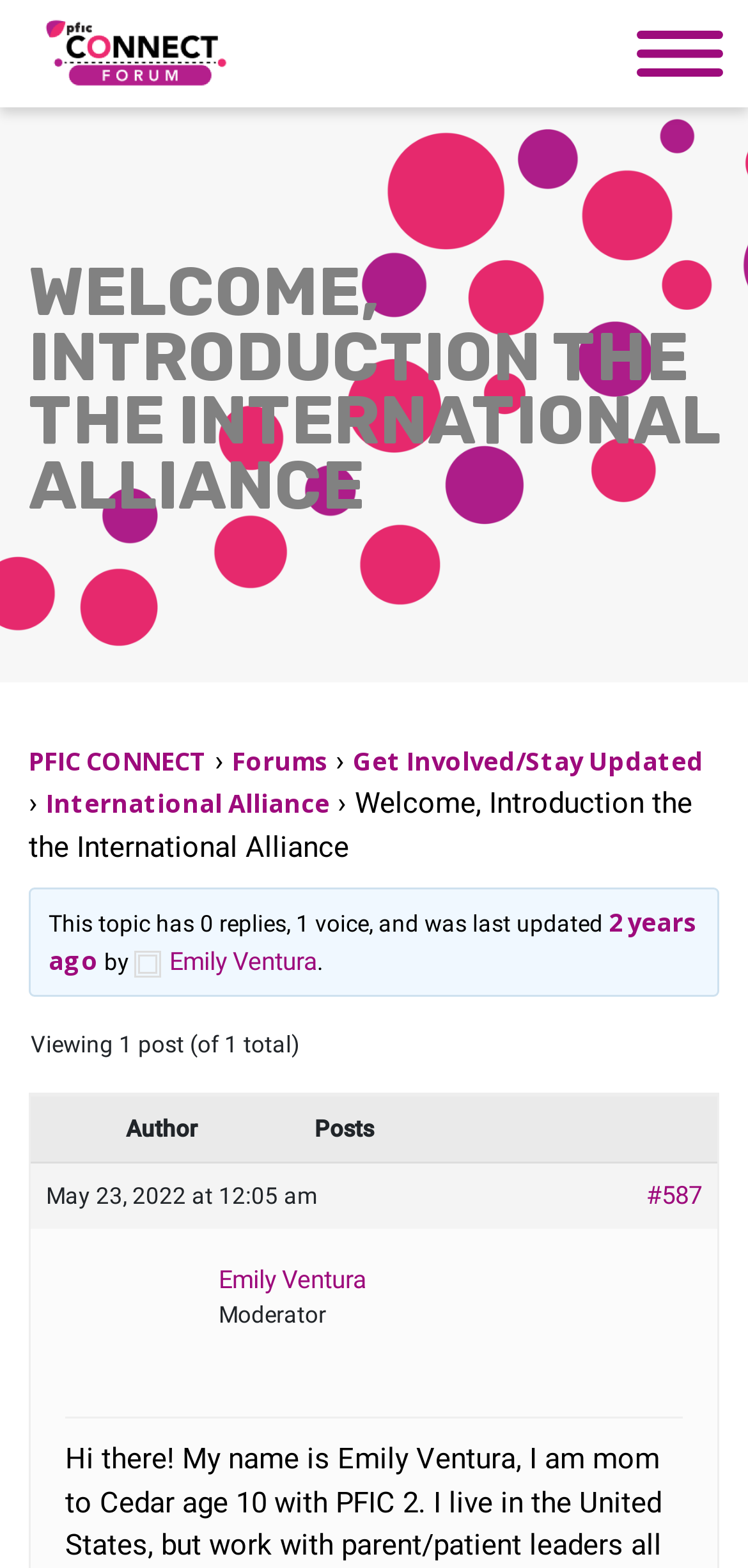How many replies are there in this topic?
Refer to the image and provide a one-word or short phrase answer.

0